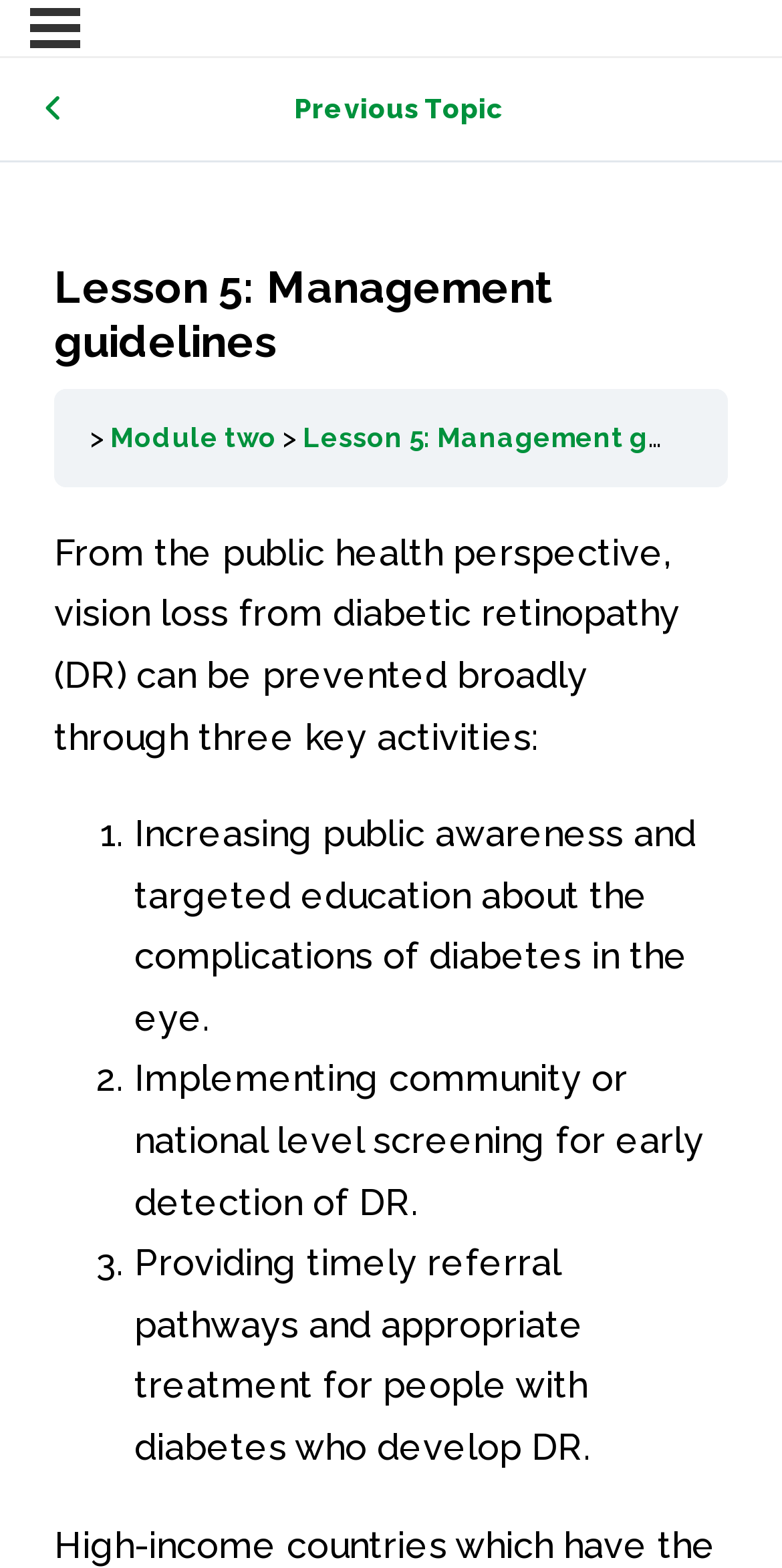Give a one-word or phrase response to the following question: What is the second key activity for preventing vision loss?

Implementing community or national level screening